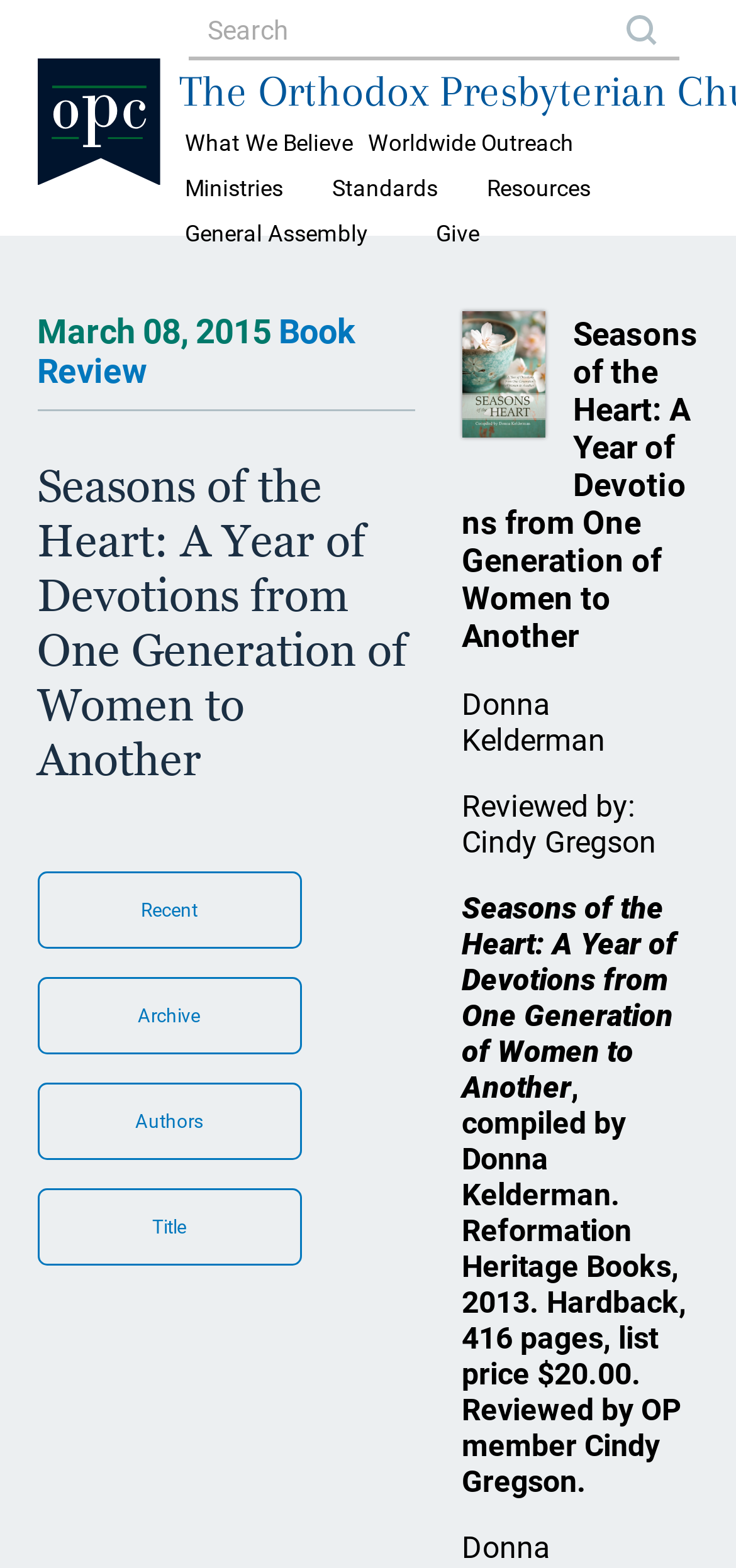Can you identify and provide the main heading of the webpage?

March 08, 2015 Book Review